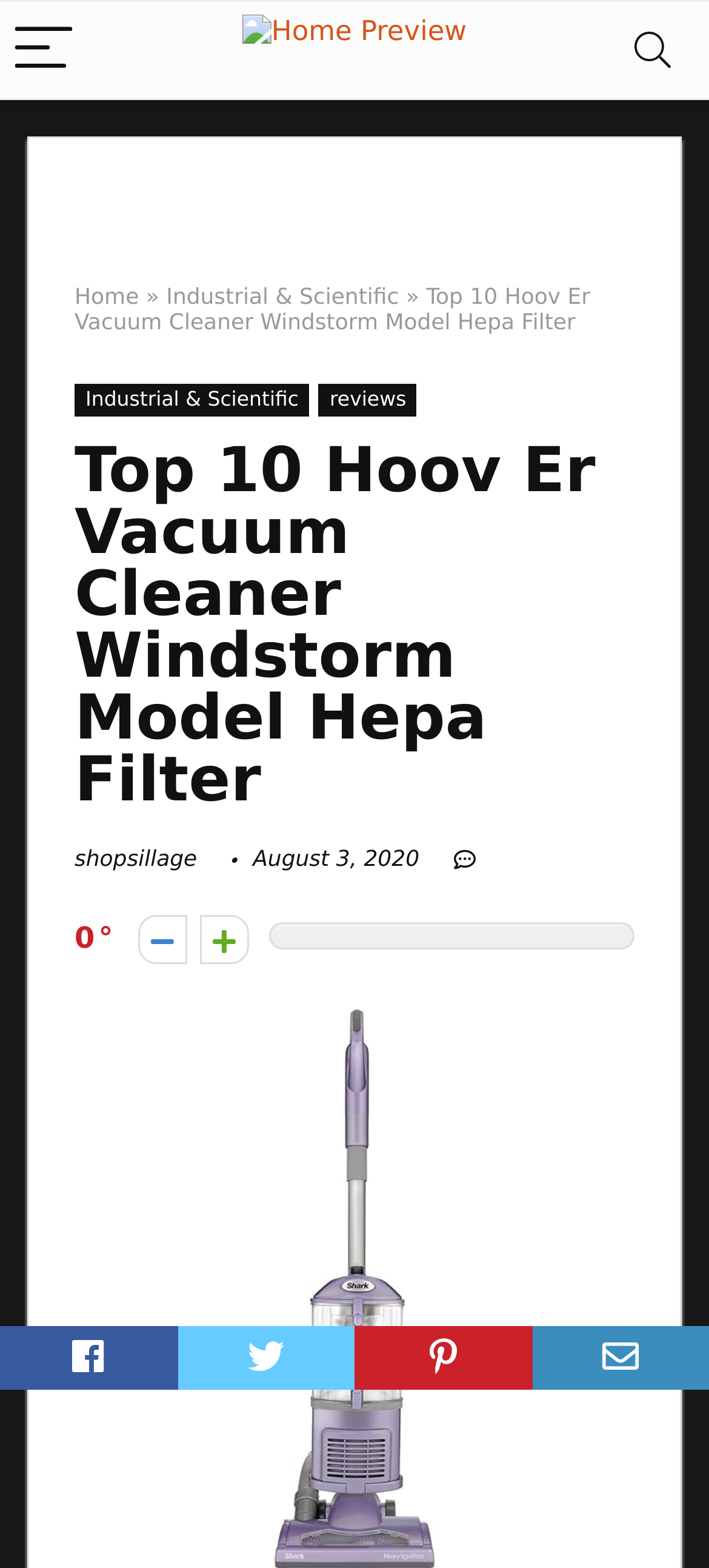Respond to the question below with a single word or phrase: How many buttons are there in the top navigation bar?

3